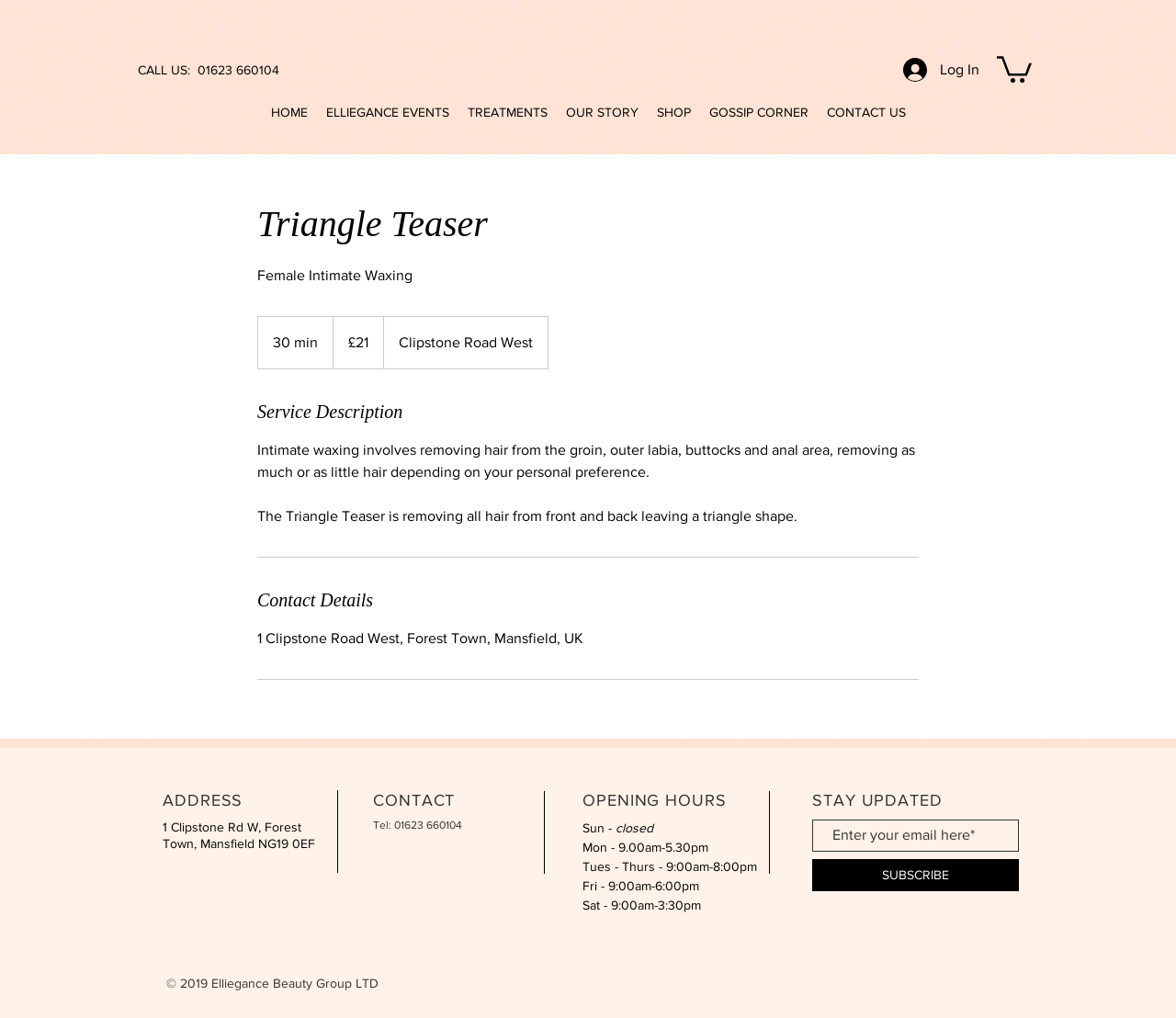Please mark the bounding box coordinates of the area that should be clicked to carry out the instruction: "Click the HOME link".

[0.222, 0.097, 0.269, 0.124]